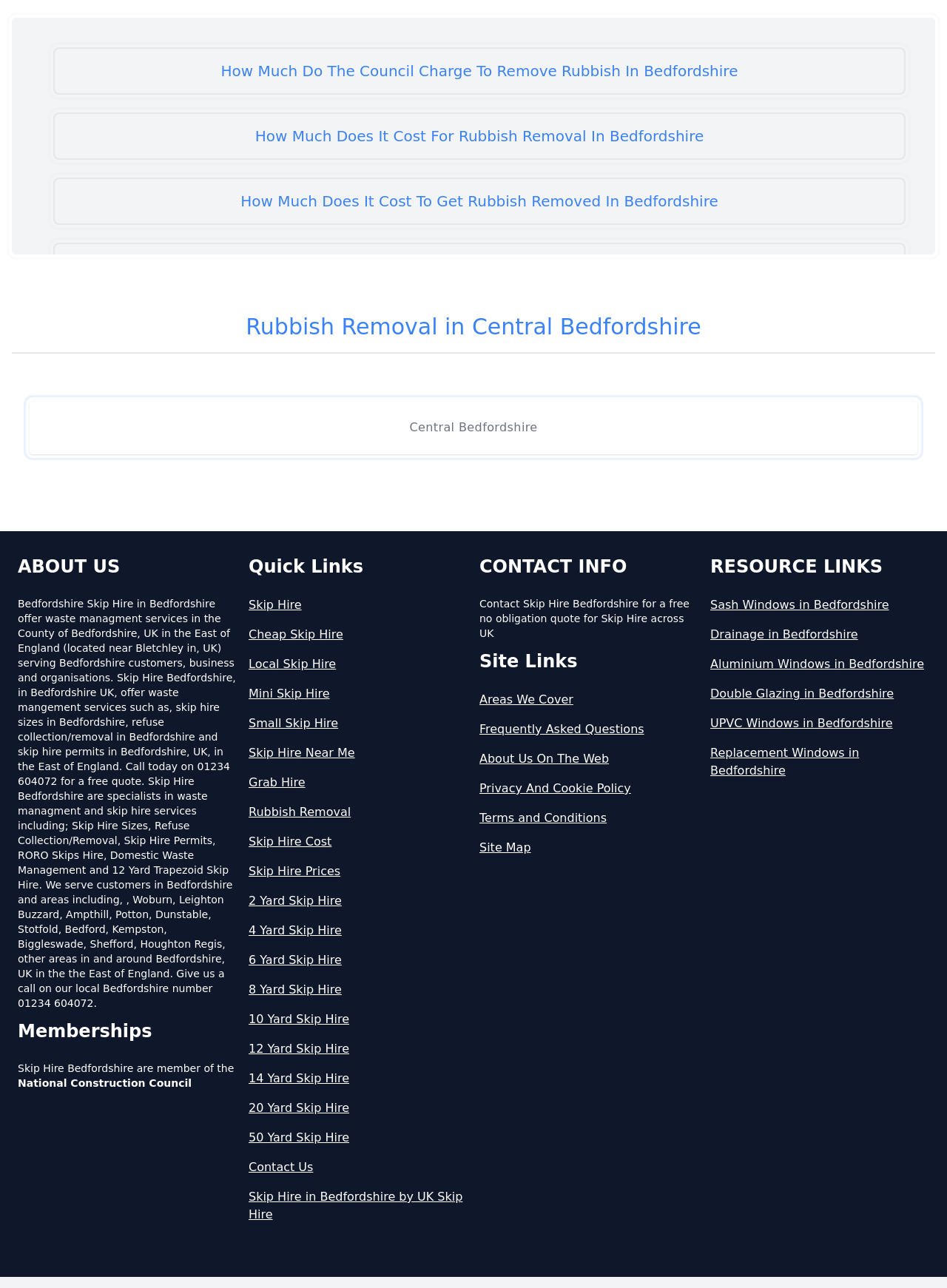Please specify the bounding box coordinates in the format (top-left x, top-left y, bottom-right x, bottom-right y), with all values as floating point numbers between 0 and 1. Identify the bounding box of the UI element described by: Central Bedfordshire

[0.031, 0.311, 0.969, 0.353]